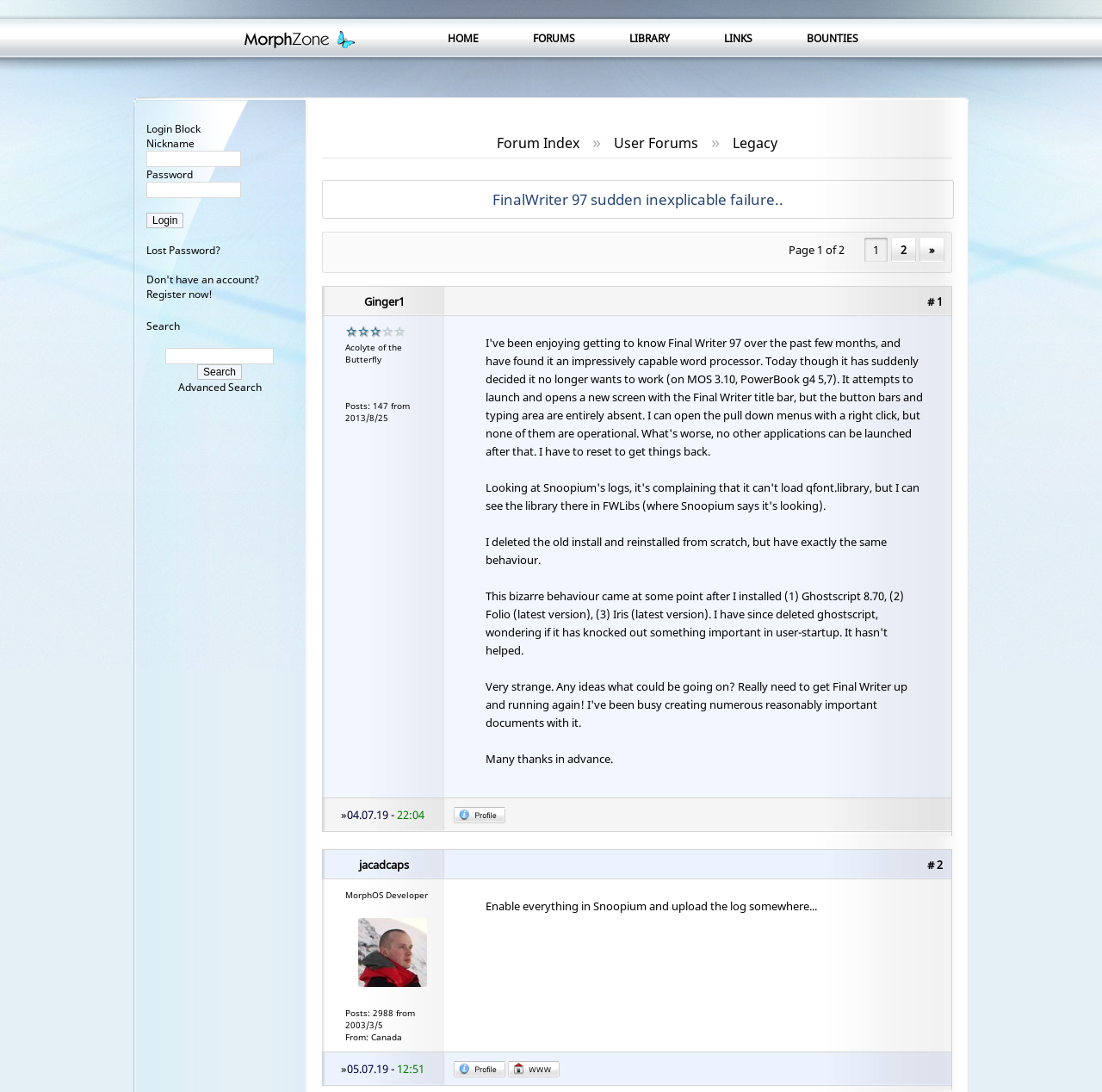Respond with a single word or phrase to the following question:
What is the nickname field label in the login block?

Nickname